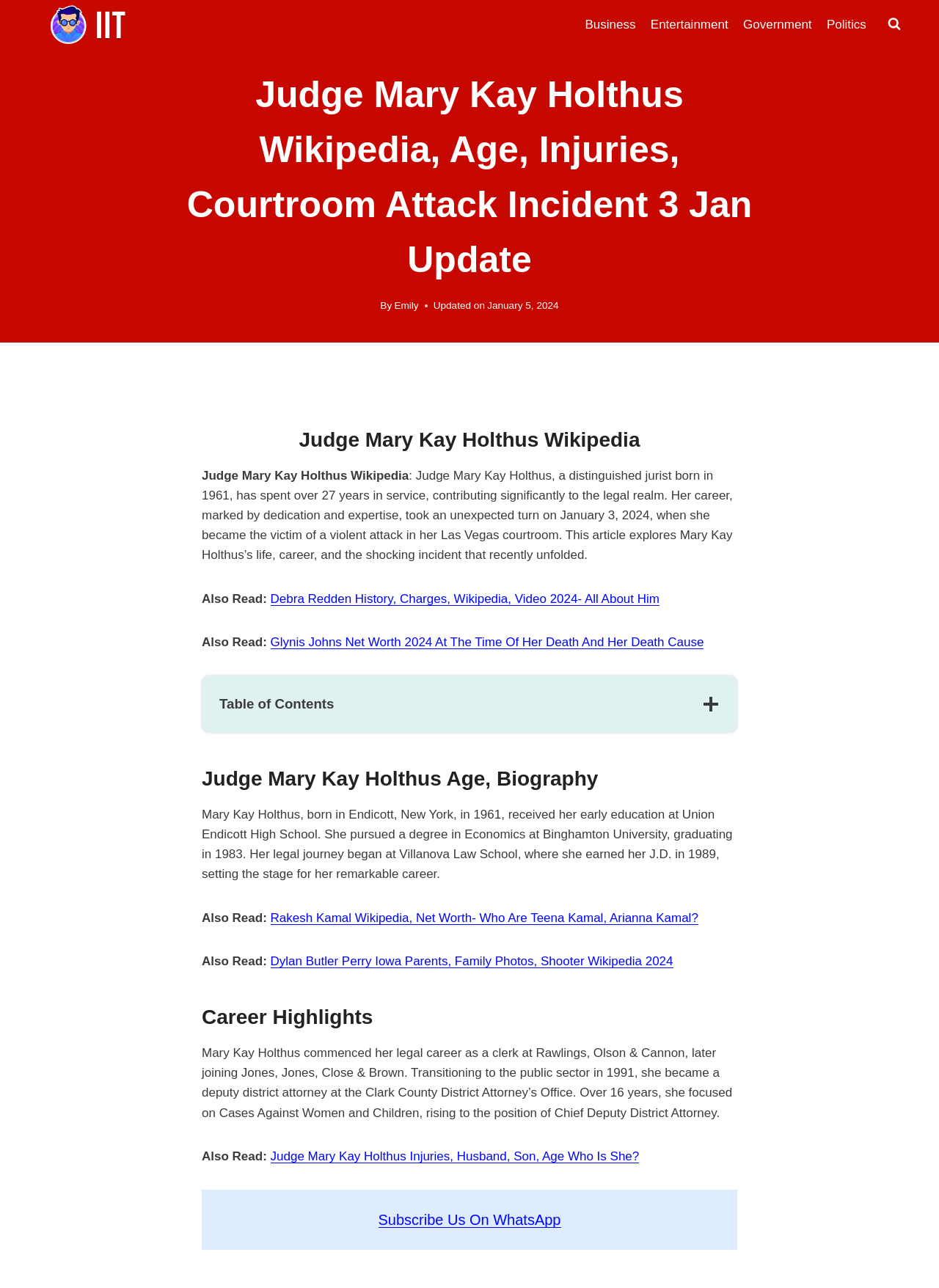Respond to the question below with a single word or phrase:
What is the name of the law school Judge Mary Kay Holthus attended?

Villanova Law School